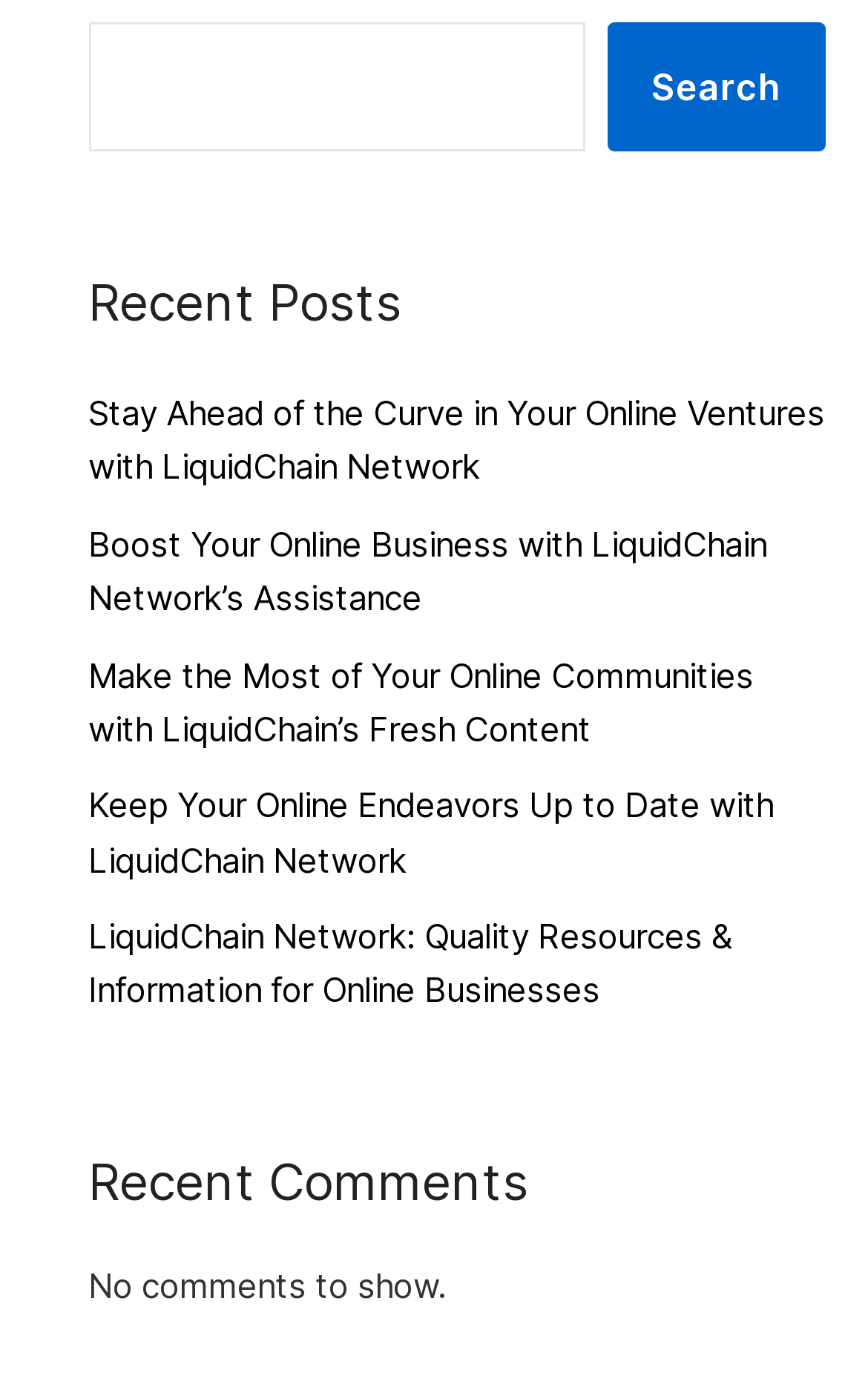Please find the bounding box coordinates of the section that needs to be clicked to achieve this instruction: "check recent comments".

[0.101, 0.821, 0.95, 0.88]